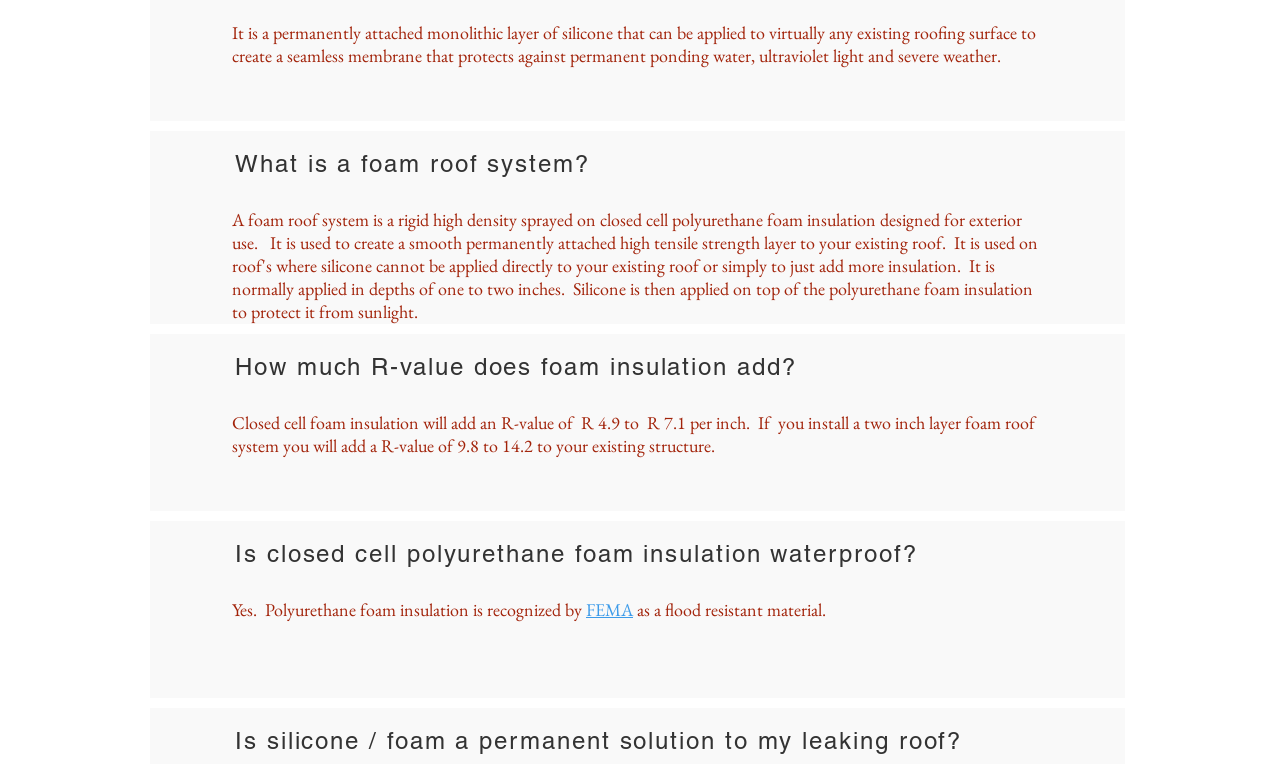Determine the bounding box coordinates for the UI element with the following description: "FEMA". The coordinates should be four float numbers between 0 and 1, represented as [left, top, right, bottom].

[0.458, 0.783, 0.495, 0.813]